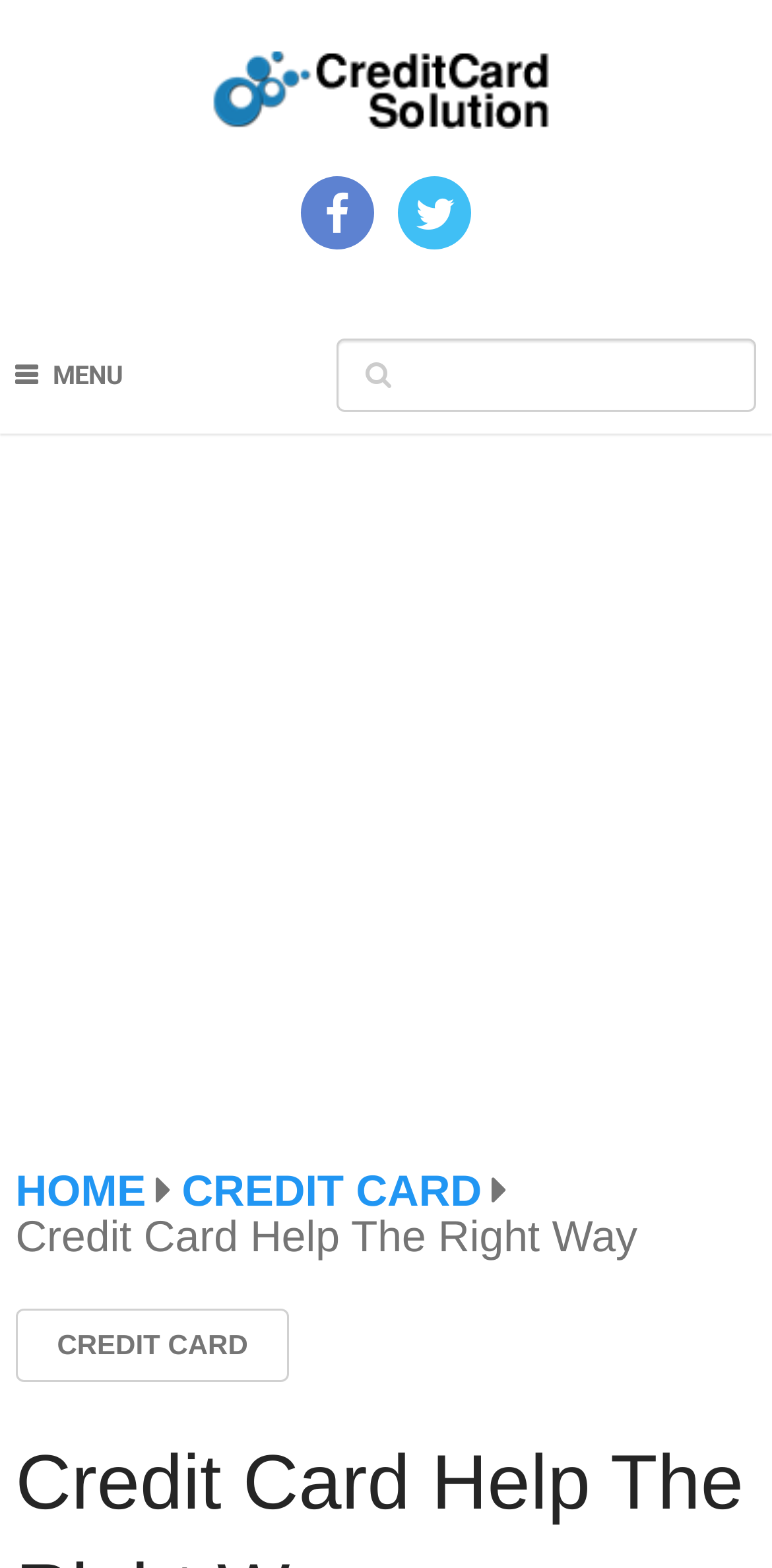Give the bounding box coordinates for the element described by: "aria-label="Advertisement" name="aswift_1" title="Advertisement"".

[0.0, 0.324, 1.0, 0.735]